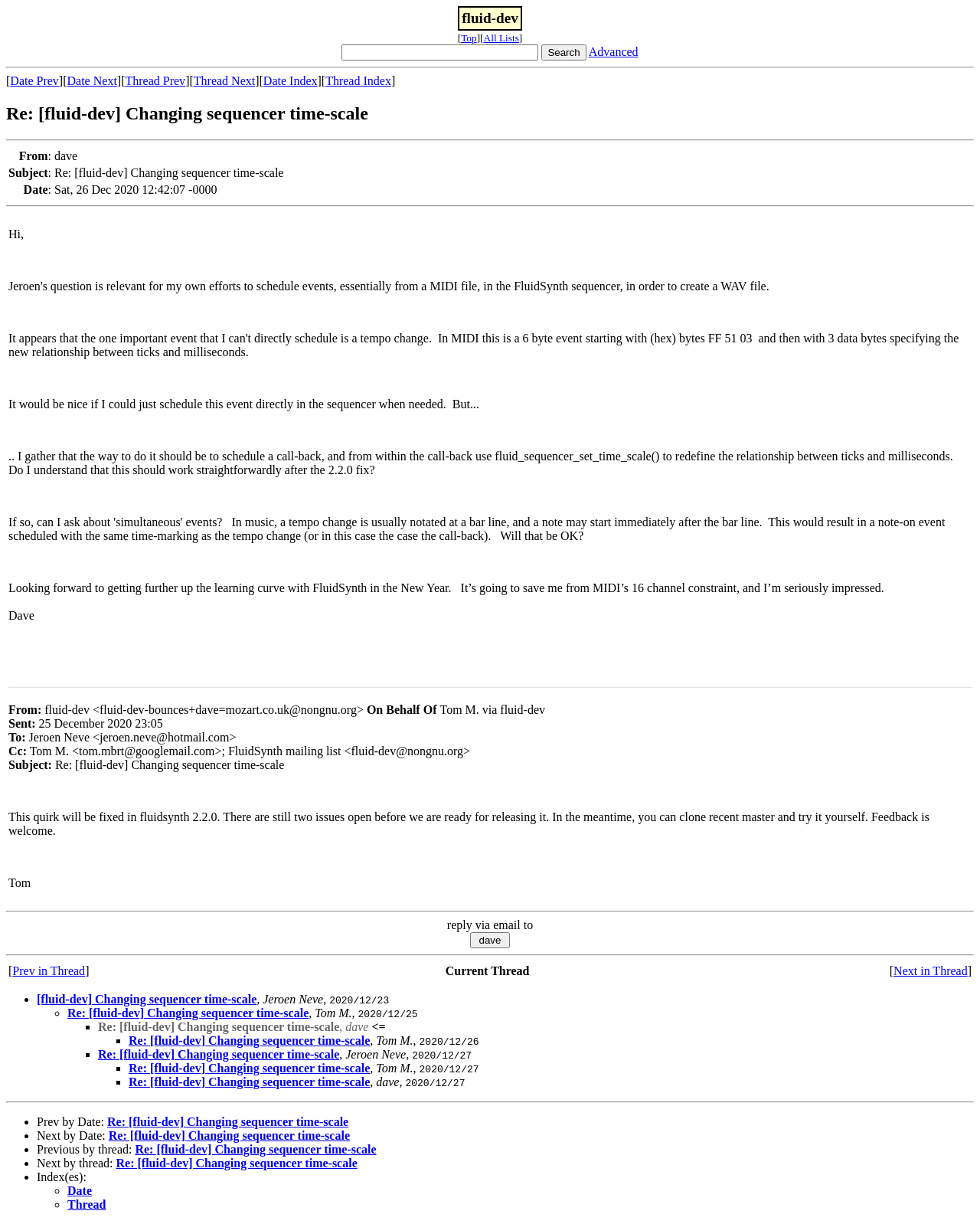Identify the bounding box for the described UI element. Provide the coordinates in (top-left x, top-left y, bottom-right x, bottom-right y) format with values ranging from 0 to 1: Thread Next

[0.197, 0.061, 0.26, 0.071]